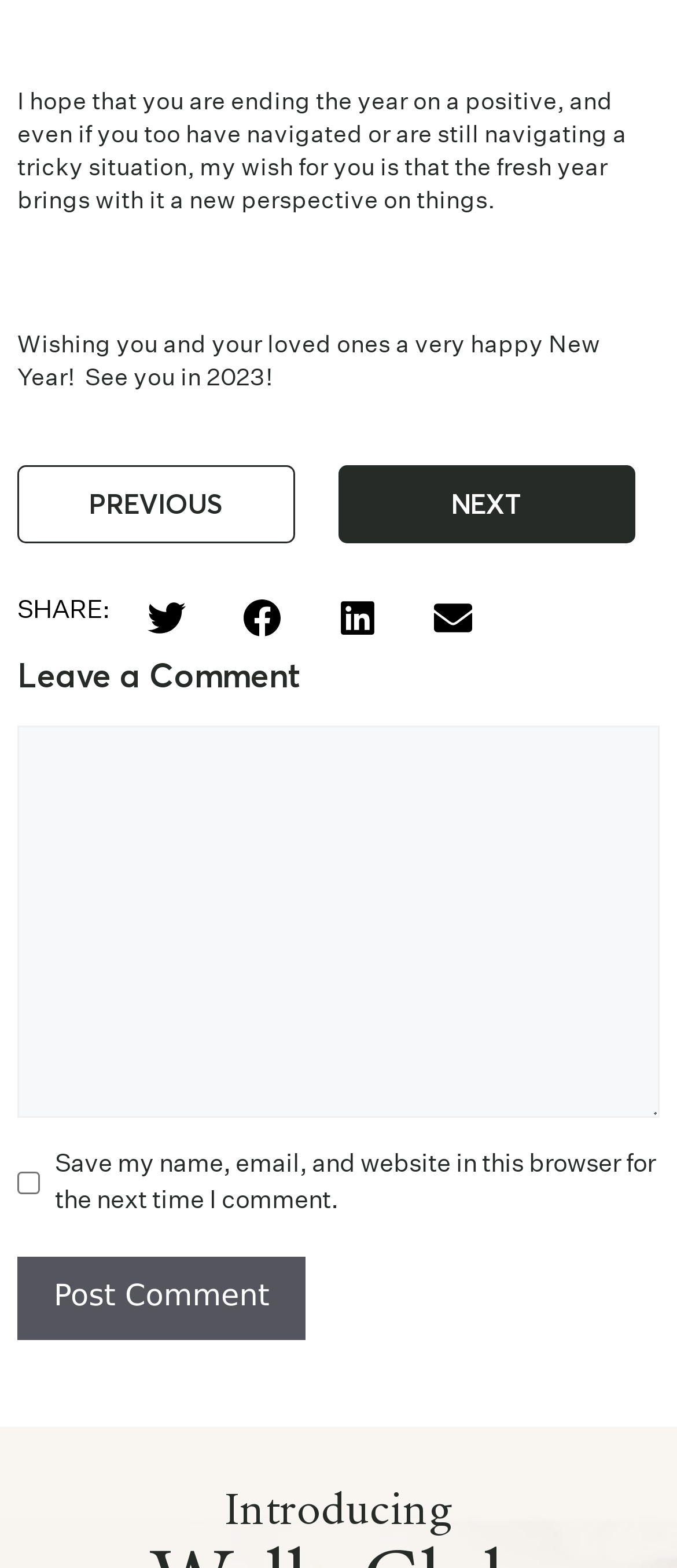Given the description: "AudioEdit Deluxe", determine the bounding box coordinates of the UI element. The coordinates should be formatted as four float numbers between 0 and 1, [left, top, right, bottom].

None